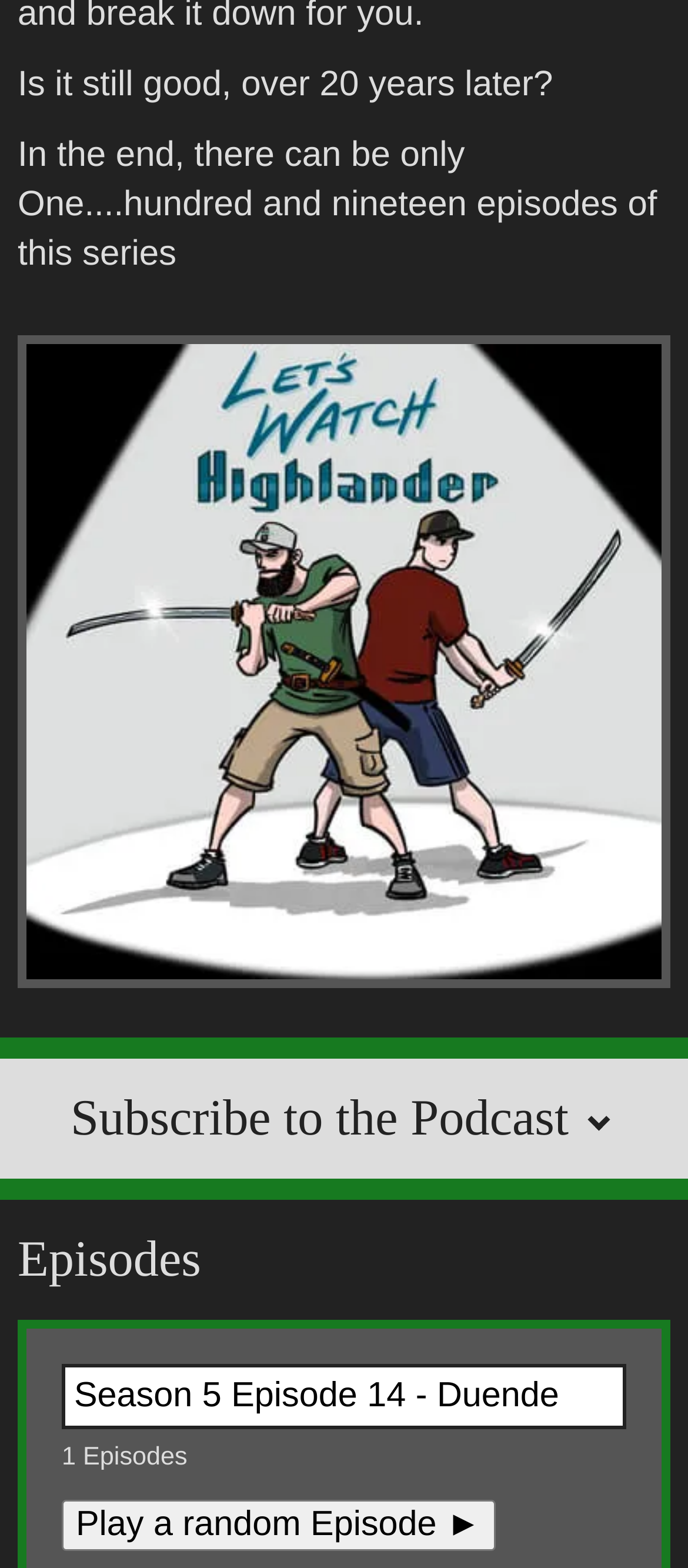Given the webpage screenshot and the description, determine the bounding box coordinates (top-left x, top-left y, bottom-right x, bottom-right y) that define the location of the UI element matching this description: title="Let's Watch Highlander"

[0.026, 0.214, 0.974, 0.639]